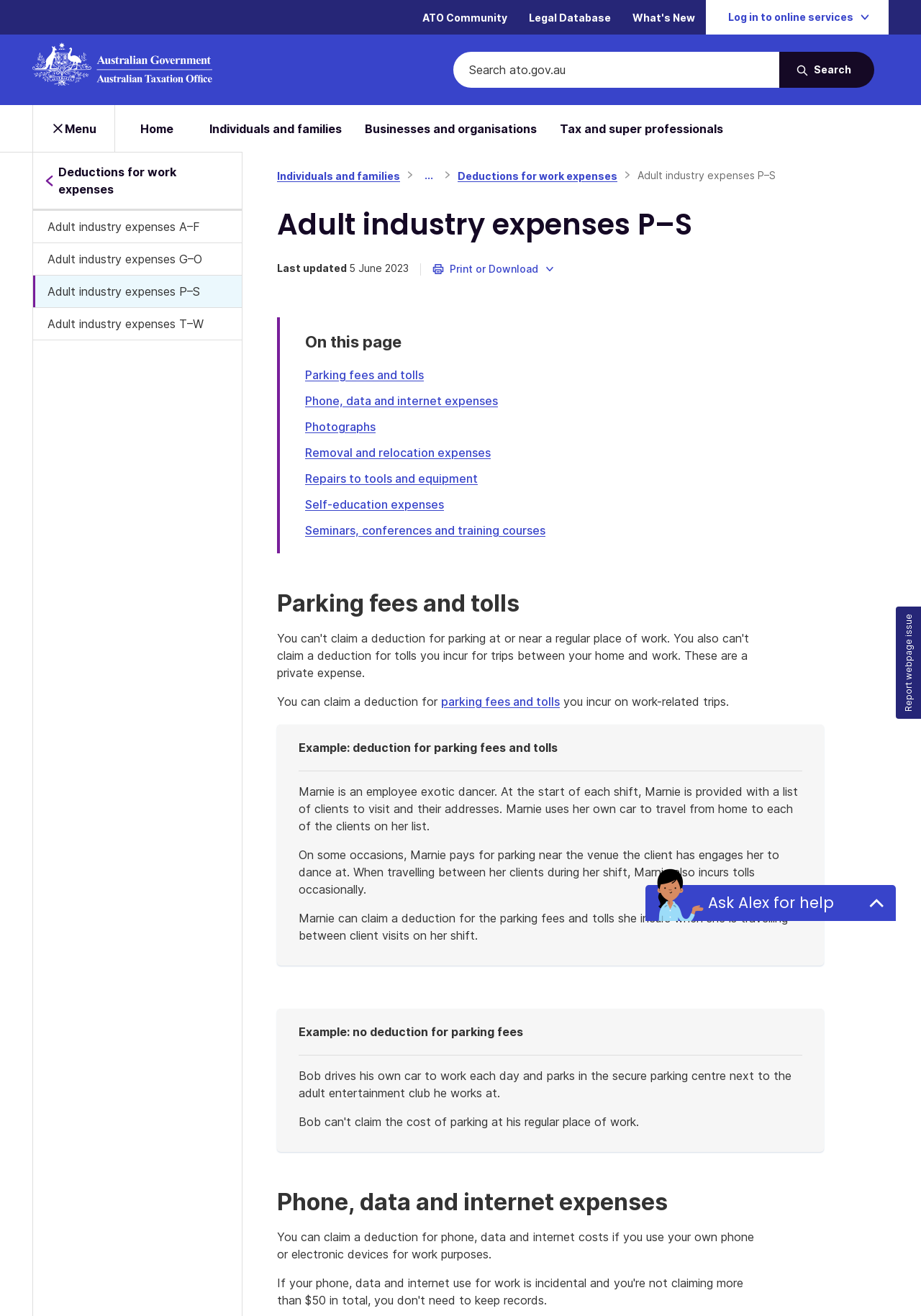Provide the bounding box coordinates for the area that should be clicked to complete the instruction: "Click the 'Log in to online services' button".

[0.766, 0.0, 0.965, 0.026]